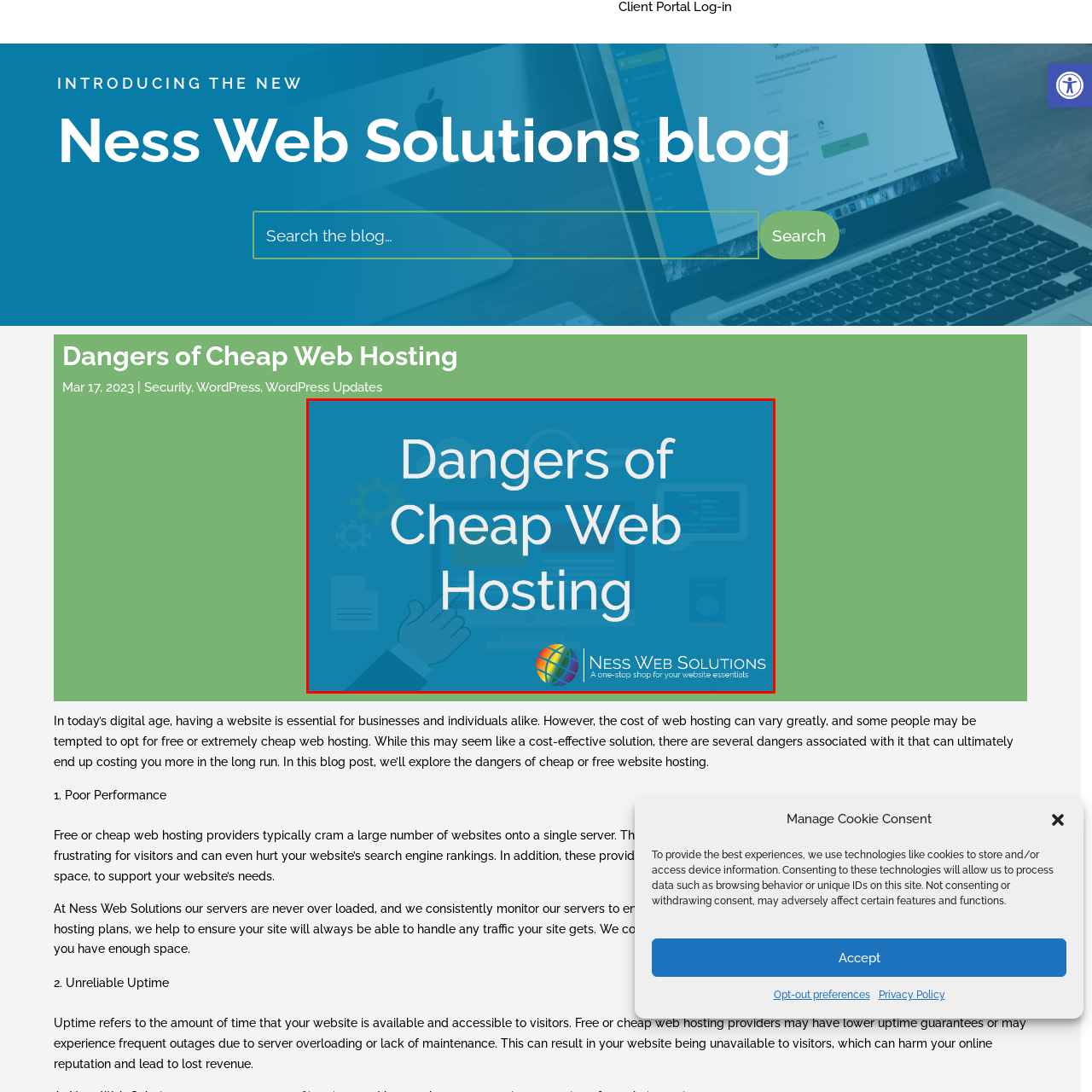Offer a detailed description of the content within the red-framed image.

The image features a vibrant blue background highlighting the title "Dangers of Cheap Web Hosting," presented in bold white text. This title is central to the image, emphasizing the importance of understanding the potential pitfalls of opting for low-cost hosting solutions. Below the title, a graphic of a computer screen surrounded by icons representing technology and digital elements provides a visual context, suggesting a focus on website management. The logo of Ness Web Solutions is positioned at the bottom, reinforcing their brand as a provider of essential website services. Overall, the design effectively conveys a warning about the risks associated with inexpensive web hosting options, inviting viewers to seek more reliable solutions.